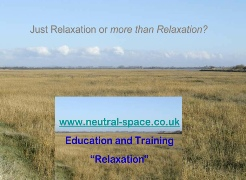Respond with a single word or phrase to the following question:
What type of service is associated with the website 'www.neutral-space.co.uk'?

Relaxation techniques